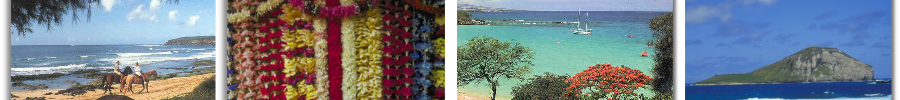What geological feature is represented by the distant island?
Please give a detailed answer to the question using the information shown in the image.

The majestic volcanic island standing in the distance against a clear blue sky represents the unique geological features that define Hawaii's landscape, which is a key aspect of the image.